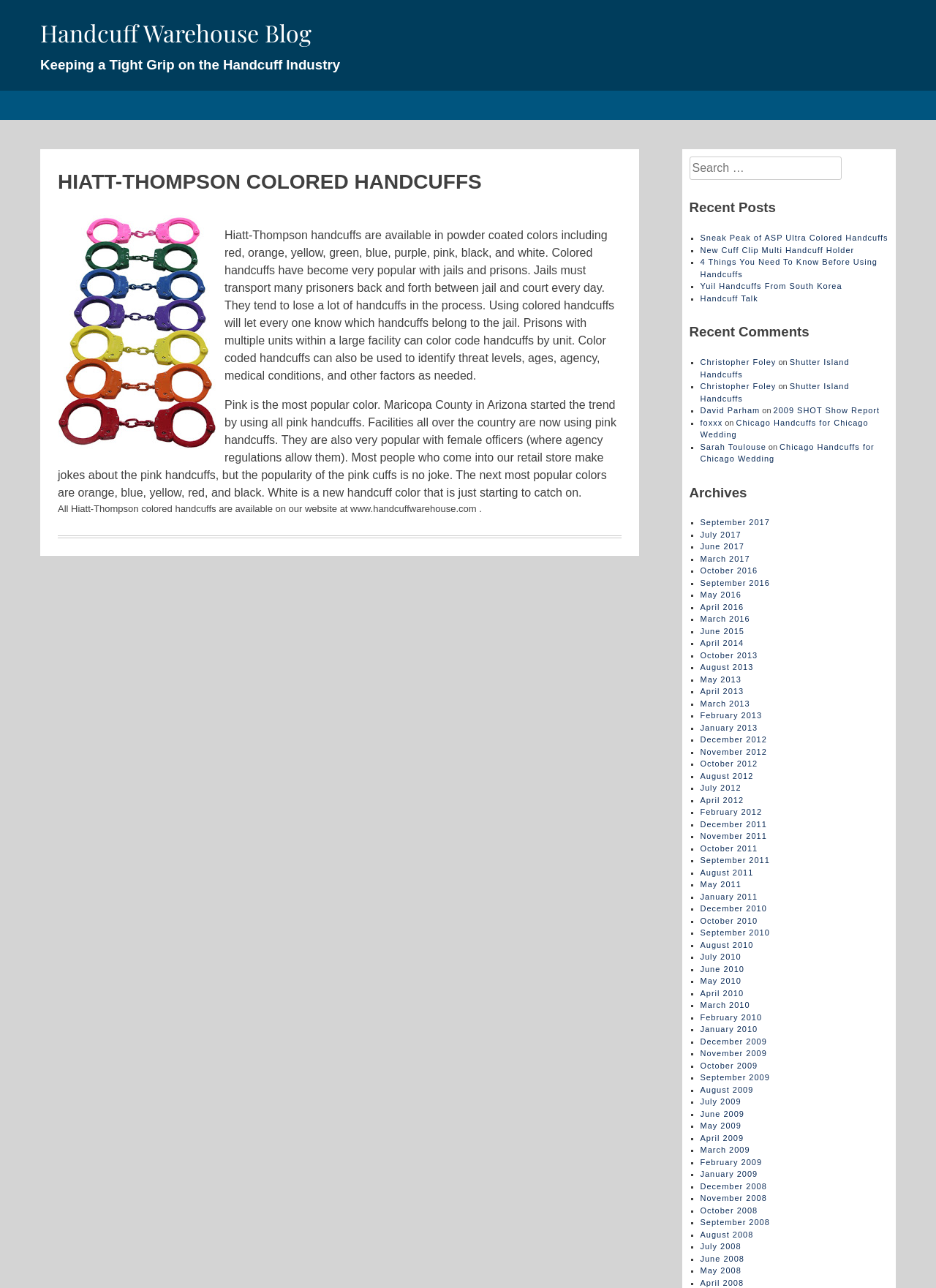What is the most popular color of Hiatt-Thompson handcuffs?
Please provide an in-depth and detailed response to the question.

According to the text, 'Pink is the most popular color. Maricopa County in Arizona started the trend by using all pink handcuffs. Facilities all over the country are now using pink handcuffs.' This indicates that pink is the most popular color of Hiatt-Thompson handcuffs.